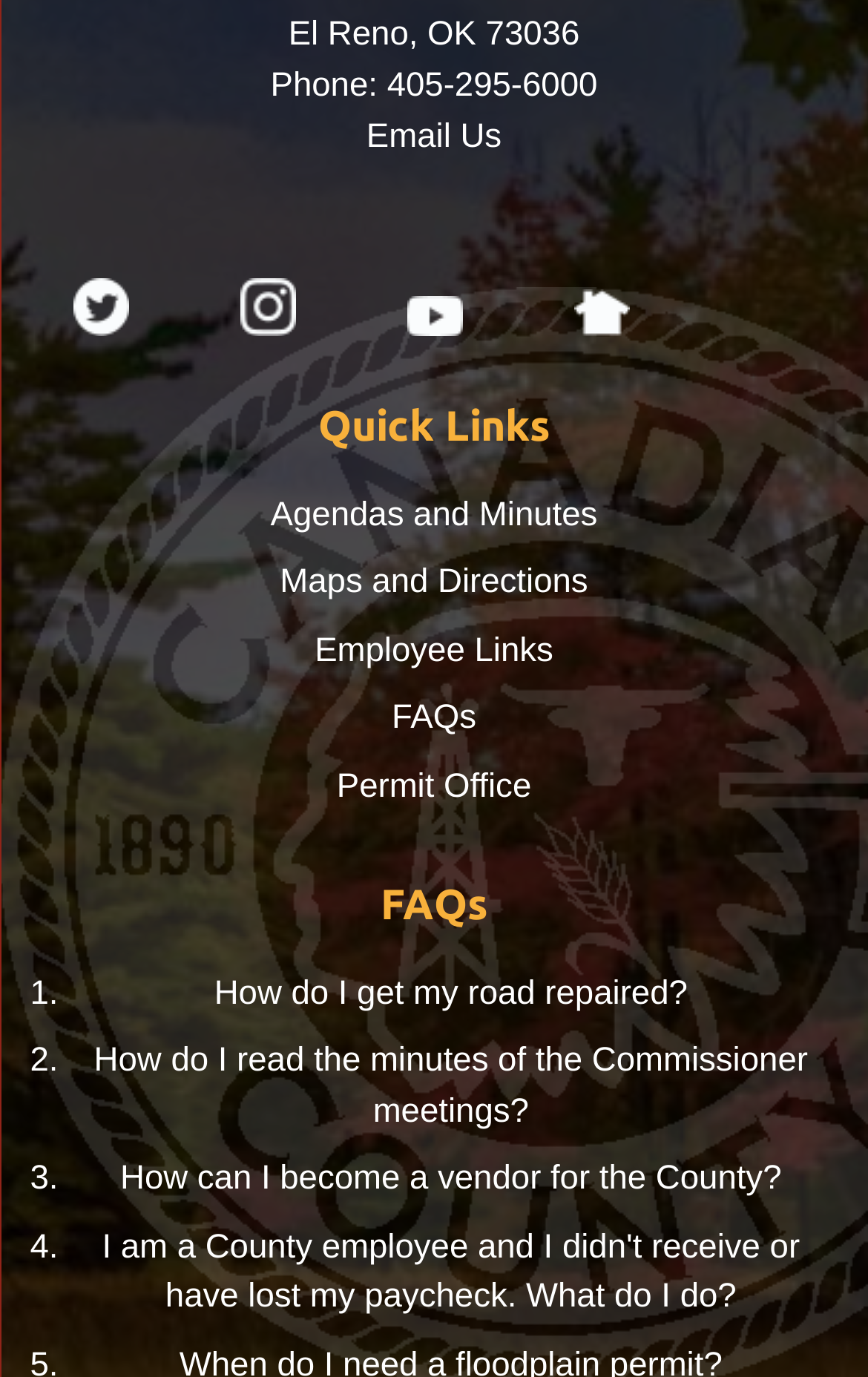Please provide a brief answer to the question using only one word or phrase: 
What is the phone number of the office?

405-295-6000